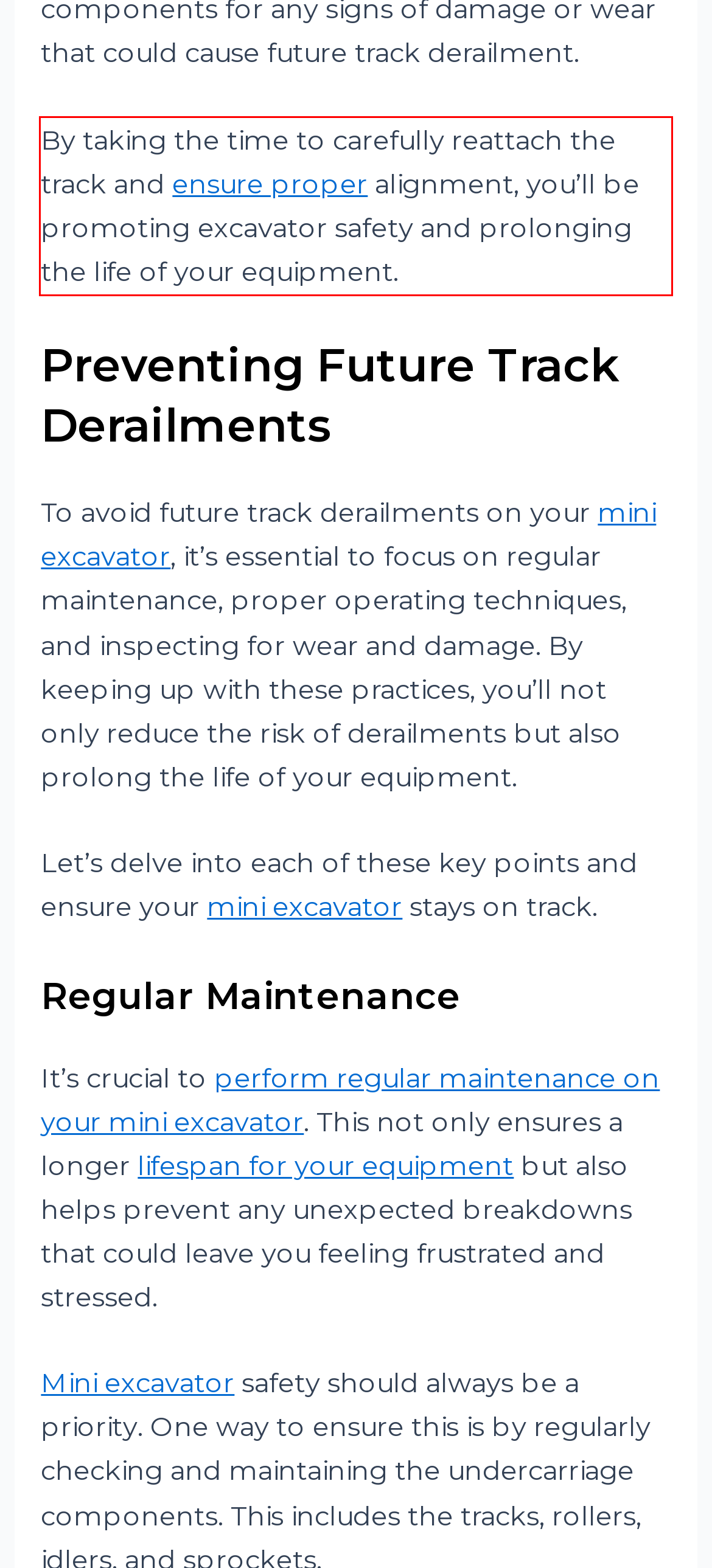You are presented with a screenshot containing a red rectangle. Extract the text found inside this red bounding box.

By taking the time to carefully reattach the track and ensure proper alignment, you’ll be promoting excavator safety and prolonging the life of your equipment.